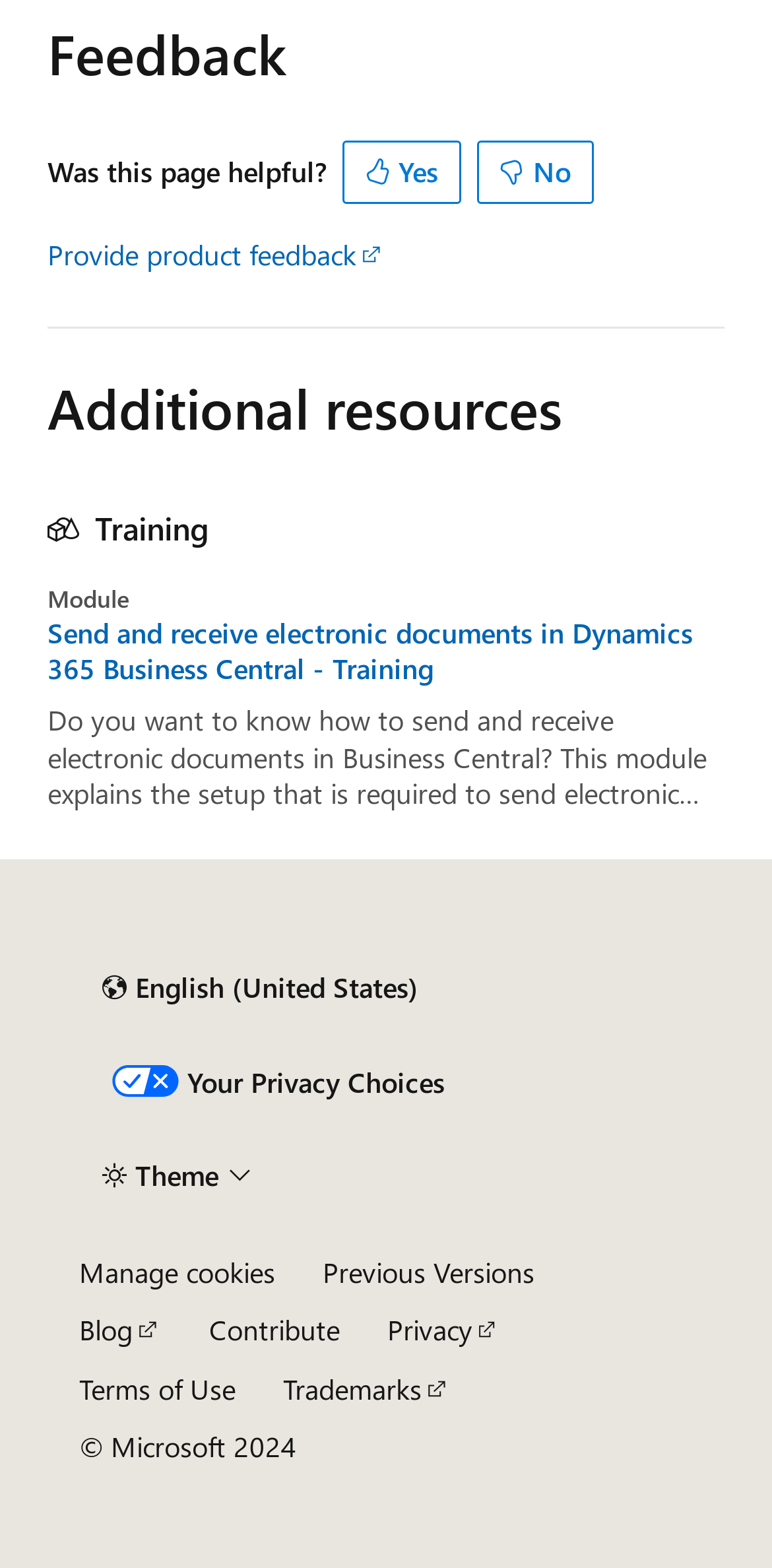Extract the bounding box coordinates for the UI element described as: "Privacy".

[0.501, 0.836, 0.649, 0.86]